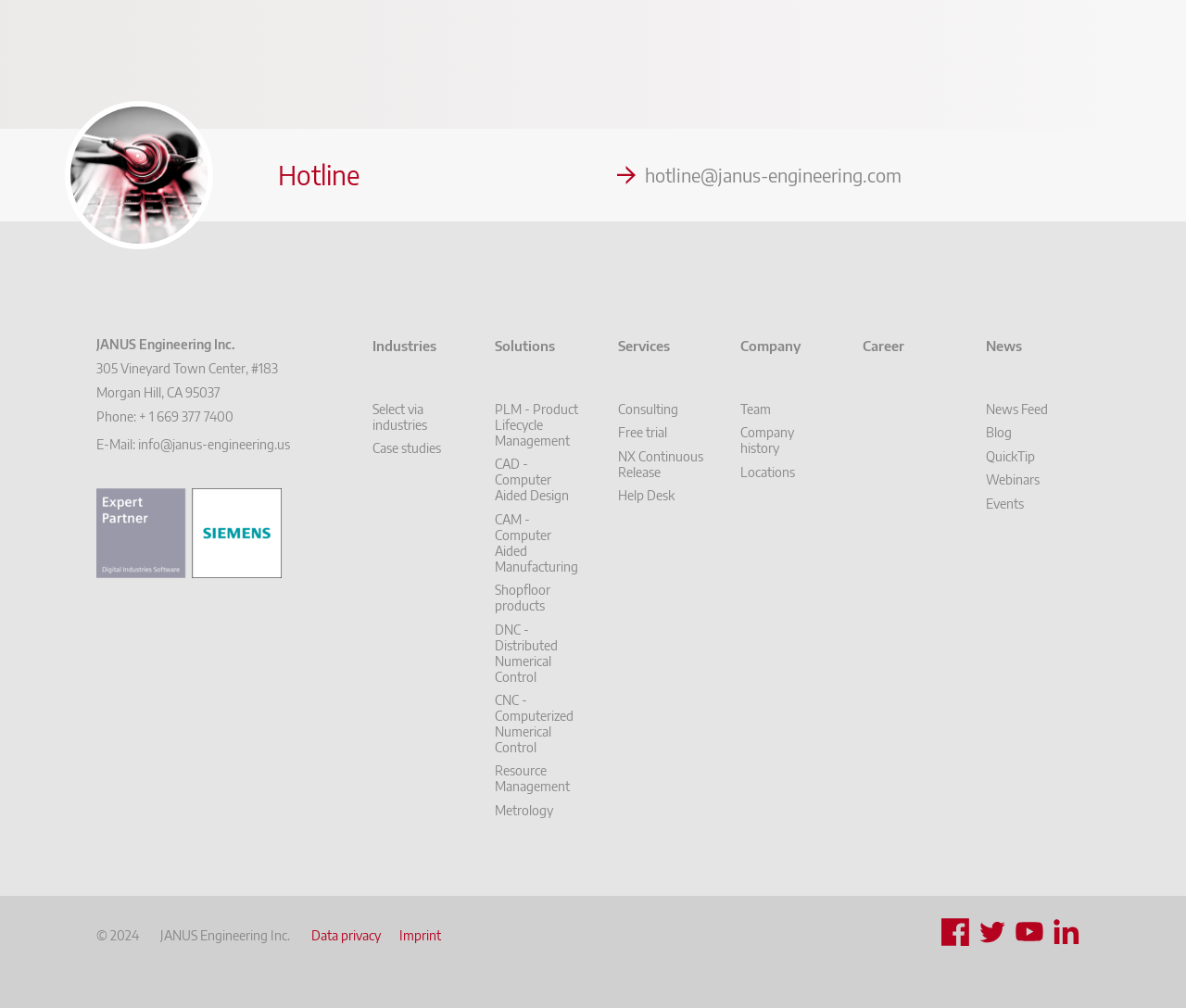Look at the image and give a detailed response to the following question: What is the location of the company?

The location of the company can be found in the contact information section, where it is written in a static text element as 'Morgan Hill, CA 95037'.